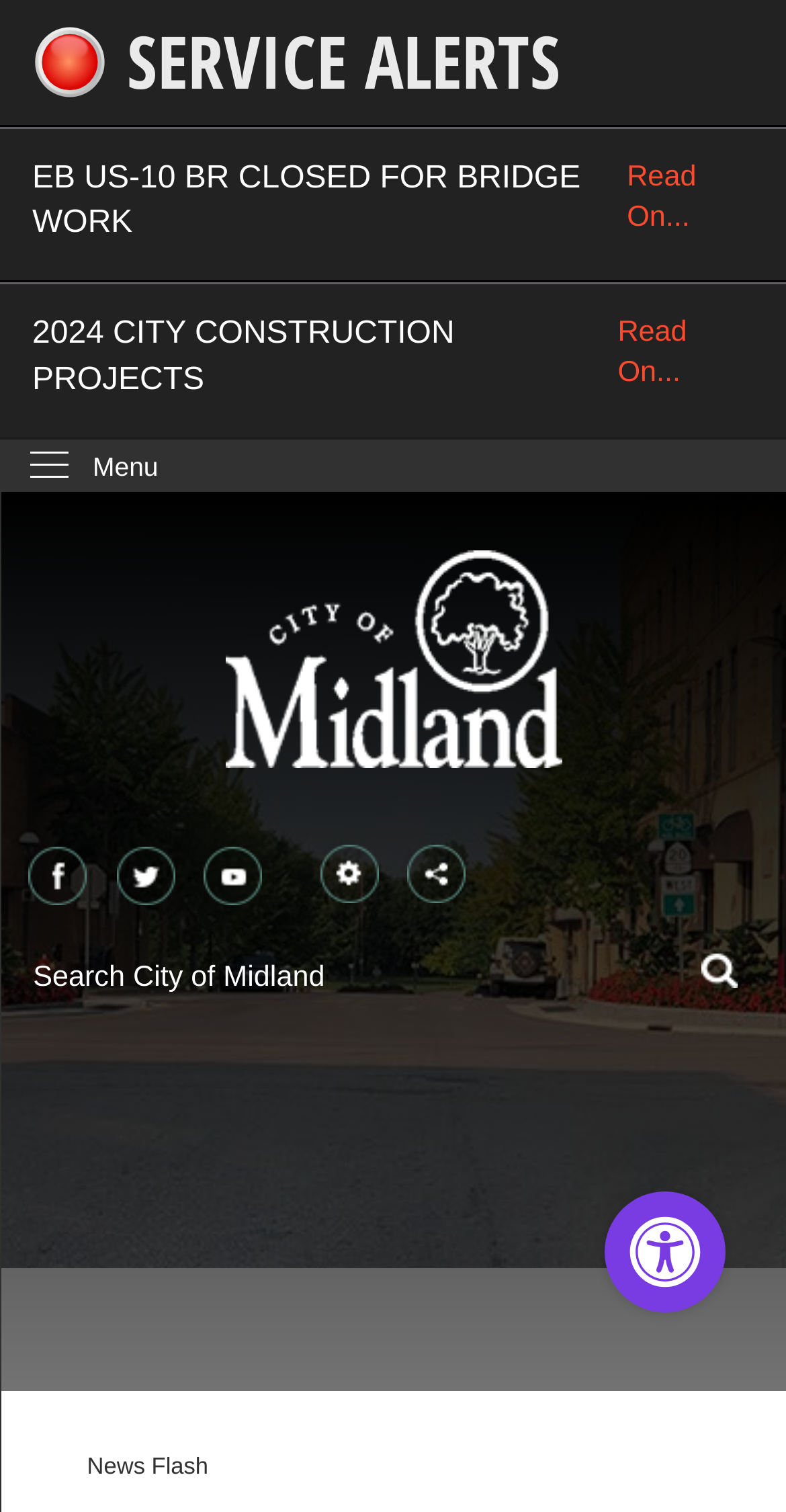Please specify the coordinates of the bounding box for the element that should be clicked to carry out this instruction: "Read about emergency alerts". The coordinates must be four float numbers between 0 and 1, formatted as [left, top, right, bottom].

[0.0, 0.0, 1.0, 0.084]